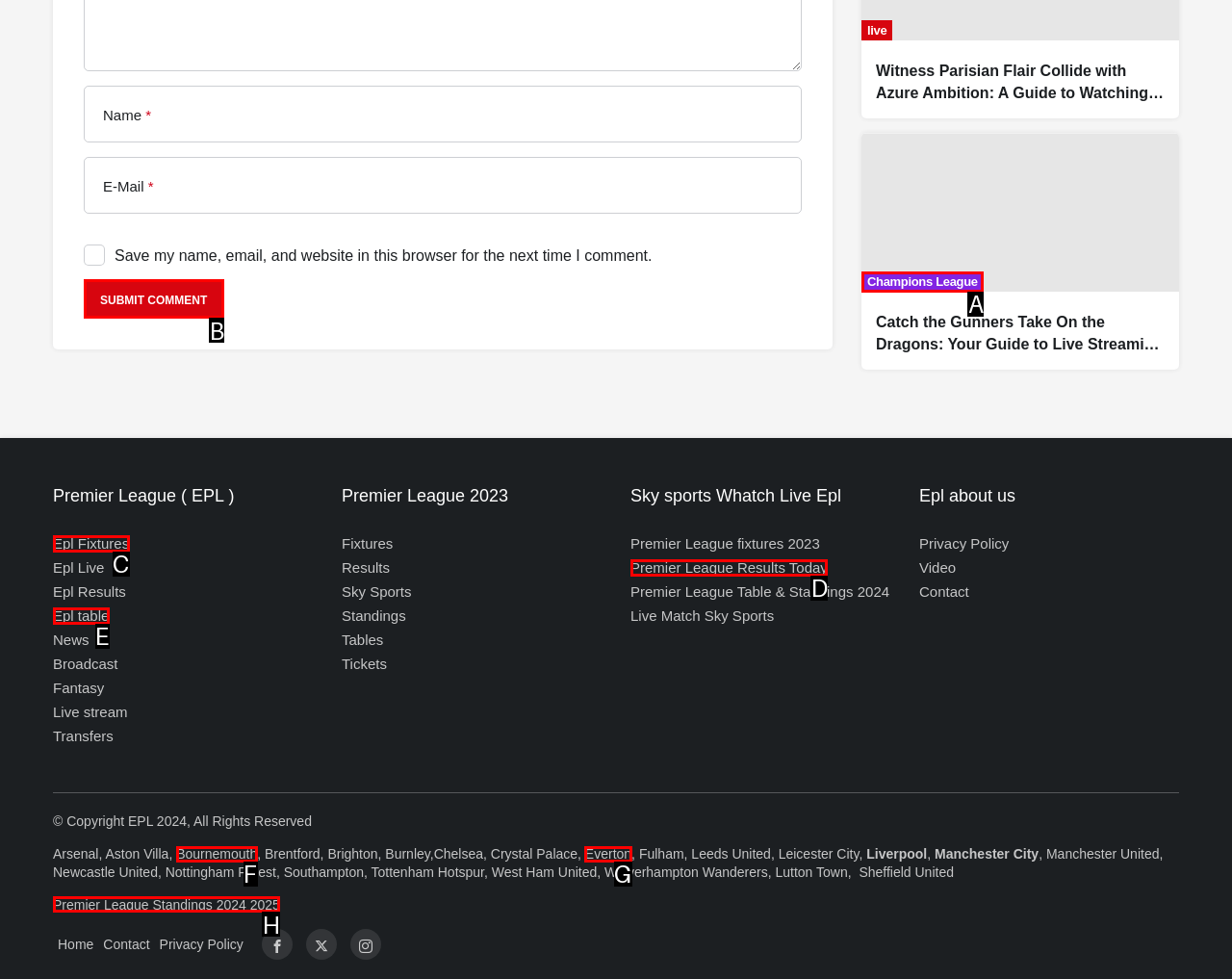Determine the letter of the UI element that you need to click to perform the task: Submit a comment.
Provide your answer with the appropriate option's letter.

B